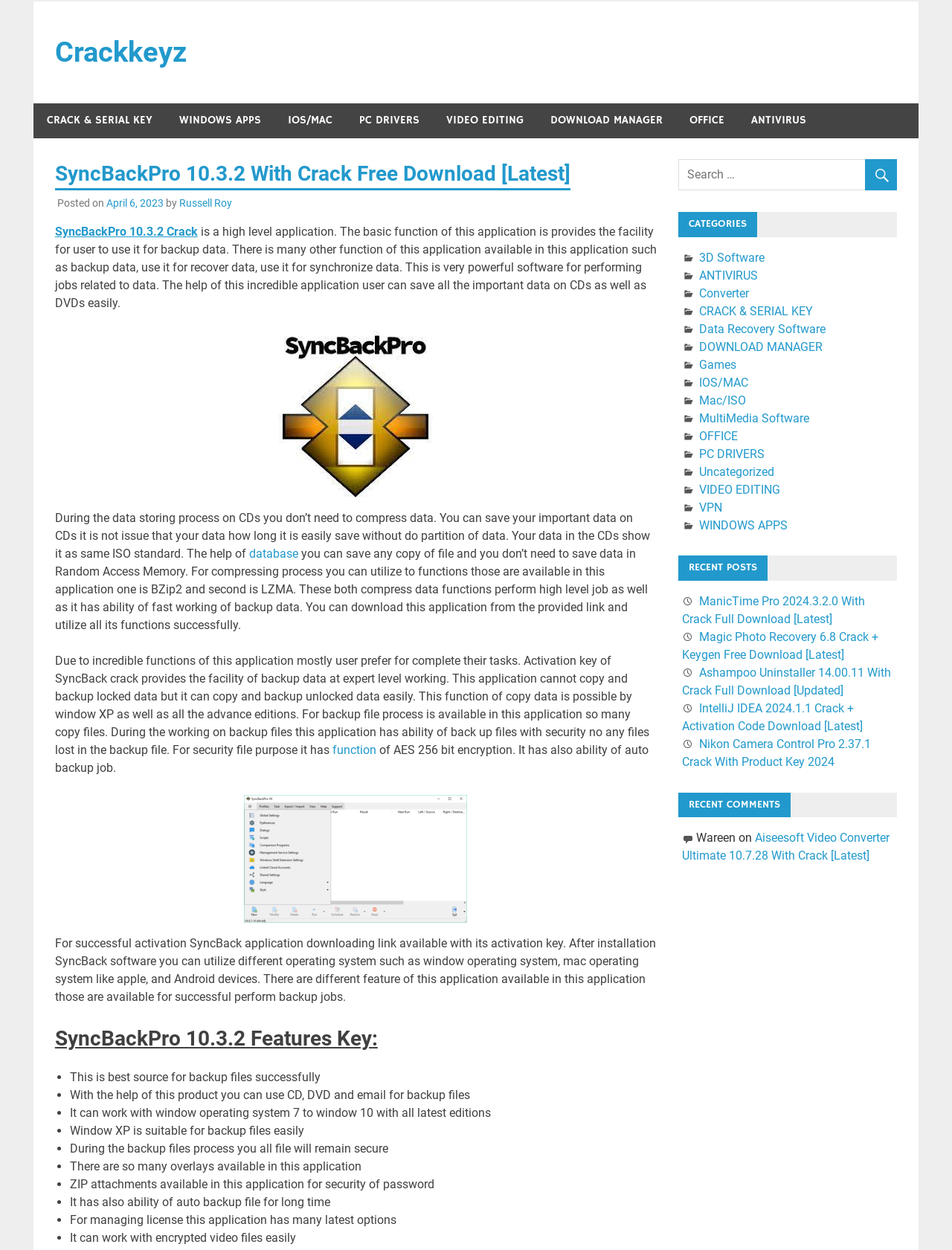Could you locate the bounding box coordinates for the section that should be clicked to accomplish this task: "View the 'RECENT POSTS' section".

[0.712, 0.445, 0.806, 0.465]